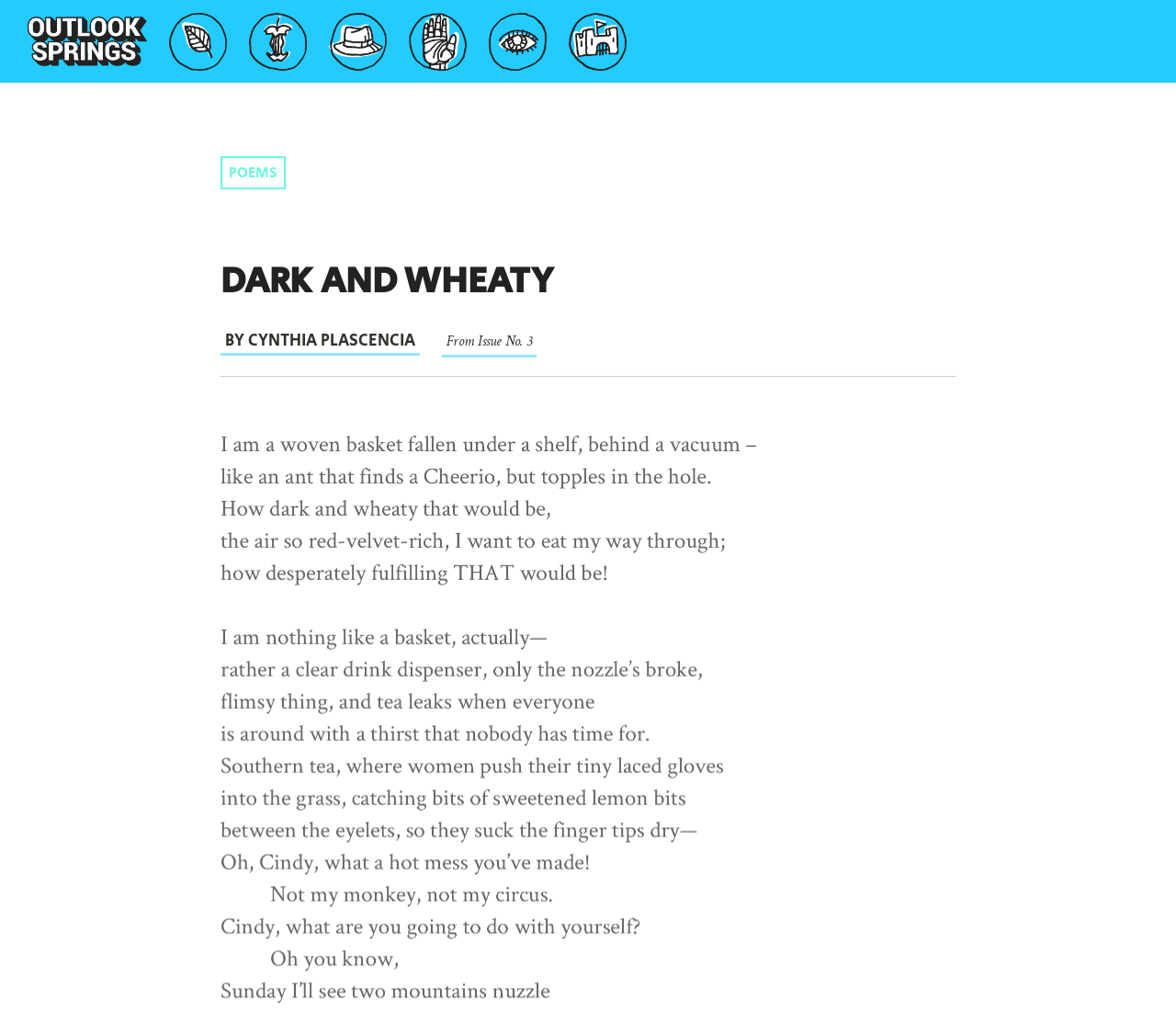Find the bounding box coordinates for the HTML element specified by: "parent_node: Website aria-label="Website" name="url" placeholder="https://www.example.com"".

None